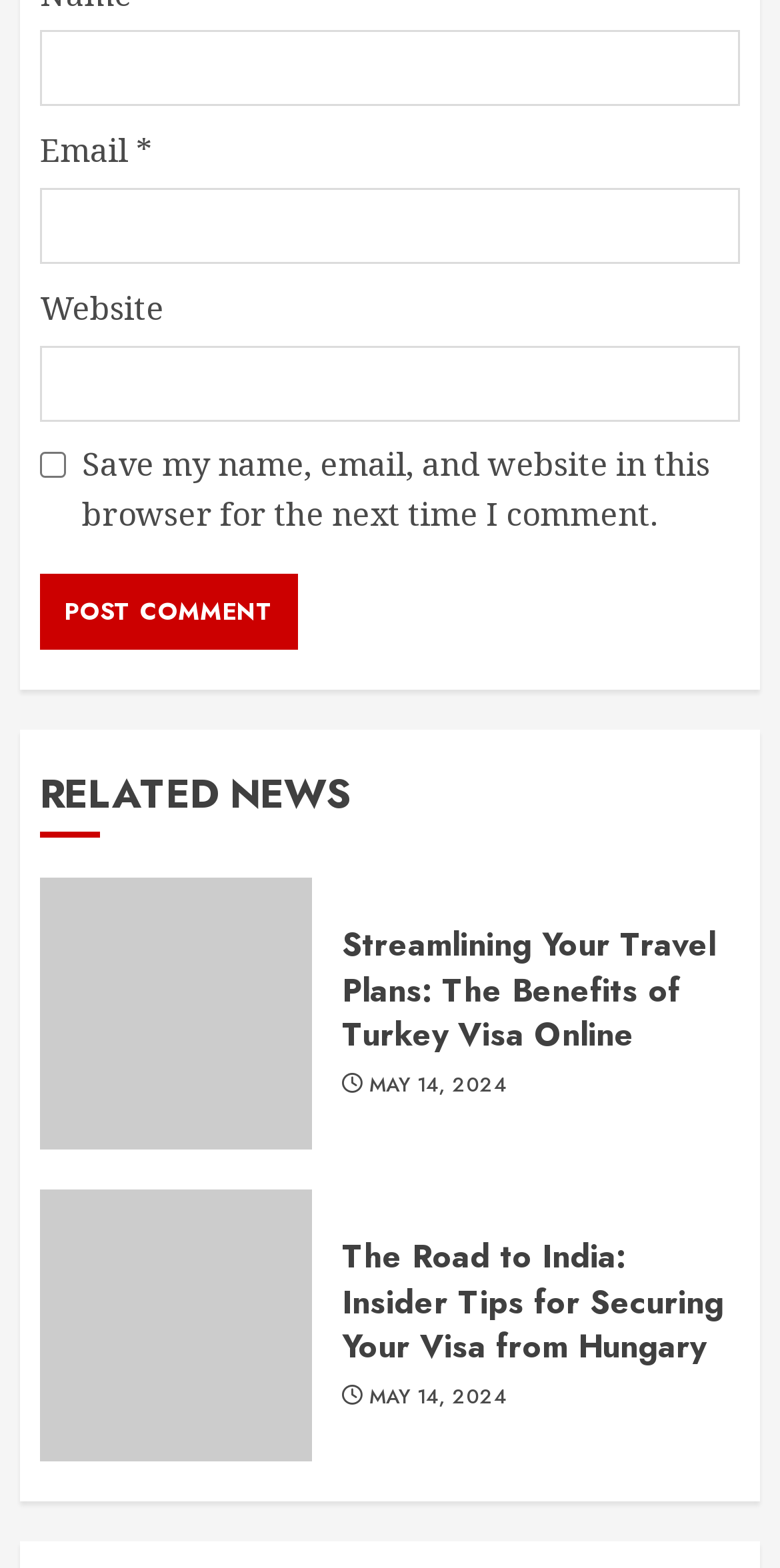Provide the bounding box coordinates of the UI element that matches the description: "parent_node: Email * aria-describedby="email-notes" name="email"".

[0.051, 0.12, 0.949, 0.168]